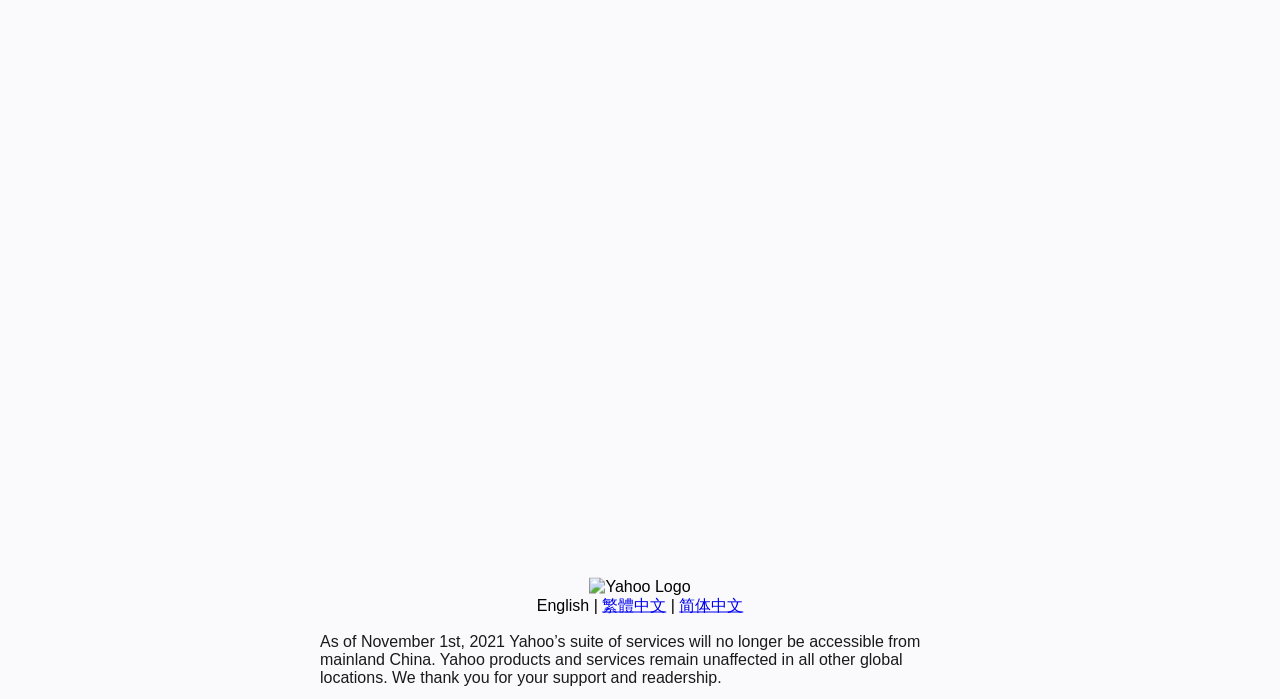Determine the bounding box coordinates for the UI element matching this description: "简体中文".

[0.531, 0.853, 0.581, 0.878]